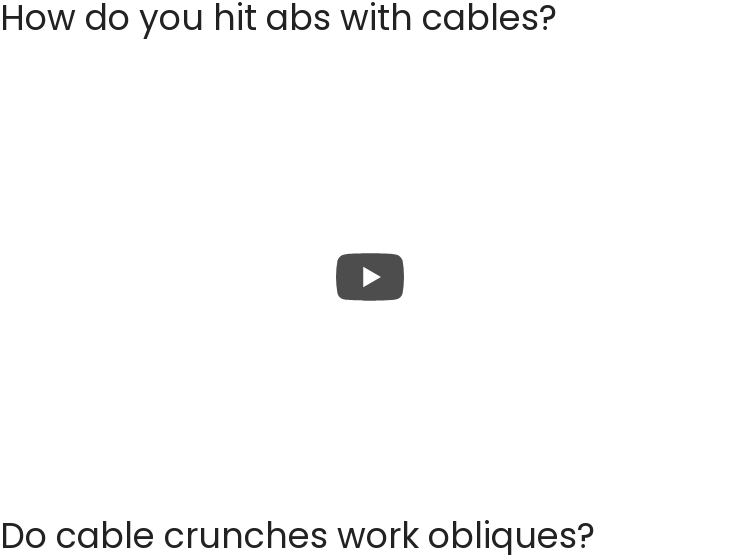Offer a detailed explanation of what is depicted in the image.

The image features a YouTube video player embedded within a fitness-related article. The surrounding text poses two questions: "How do you hit abs with cables?" and "Do cable crunches work obliques?" These inquiries suggest that the video likely provides insights, demonstrations, or explanations regarding effective ab workouts that utilize cable machines, particularly focusing on targeting the oblique muscles. This context emphasizes the importance of cable exercises in strengthening and defining the abdominal region, appealing to fitness enthusiasts looking to enhance their core workouts.